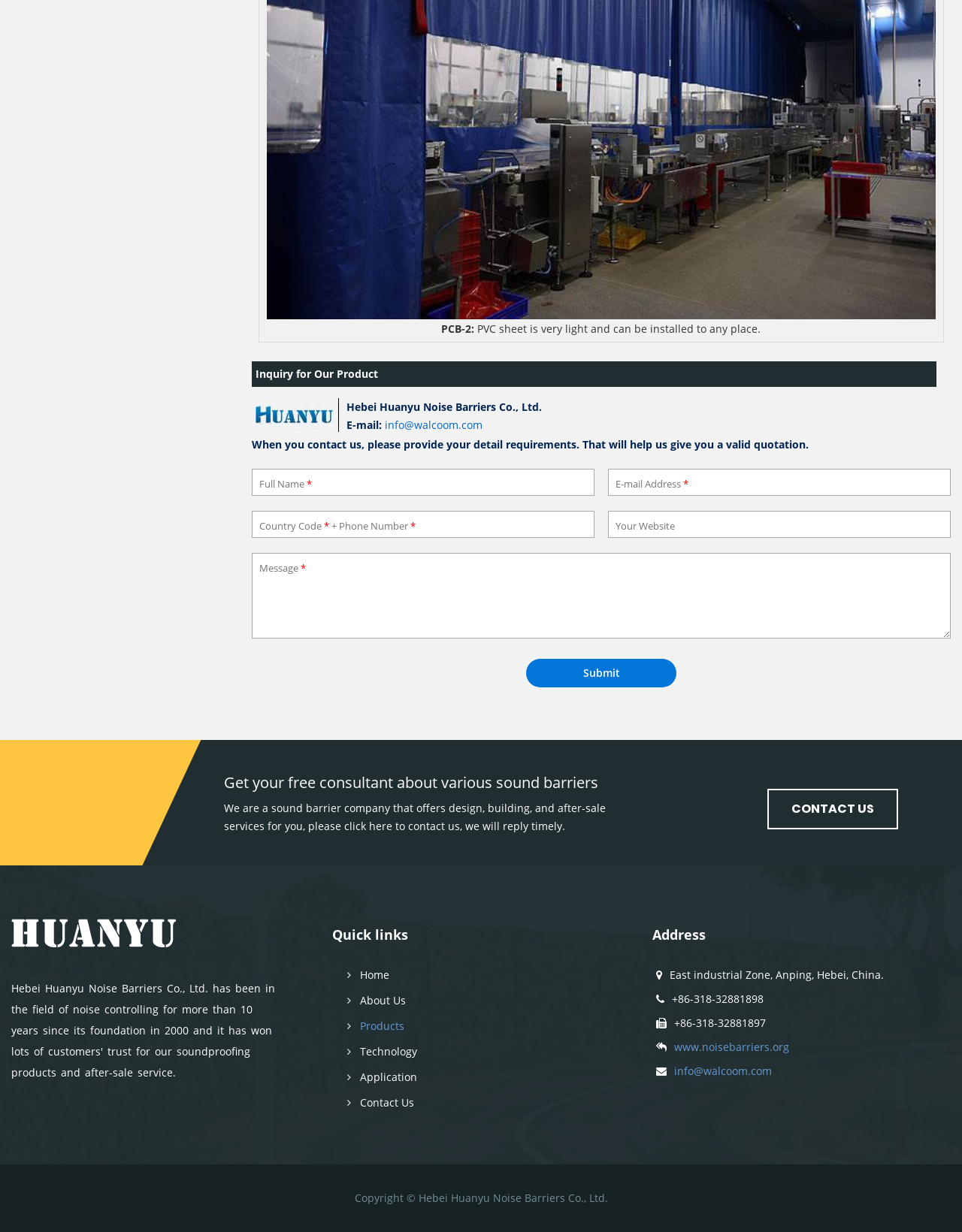Using the webpage screenshot, find the UI element described by Technology. Provide the bounding box coordinates in the format (top-left x, top-left y, bottom-right x, bottom-right y), ensuring all values are floating point numbers between 0 and 1.

[0.361, 0.848, 0.433, 0.859]